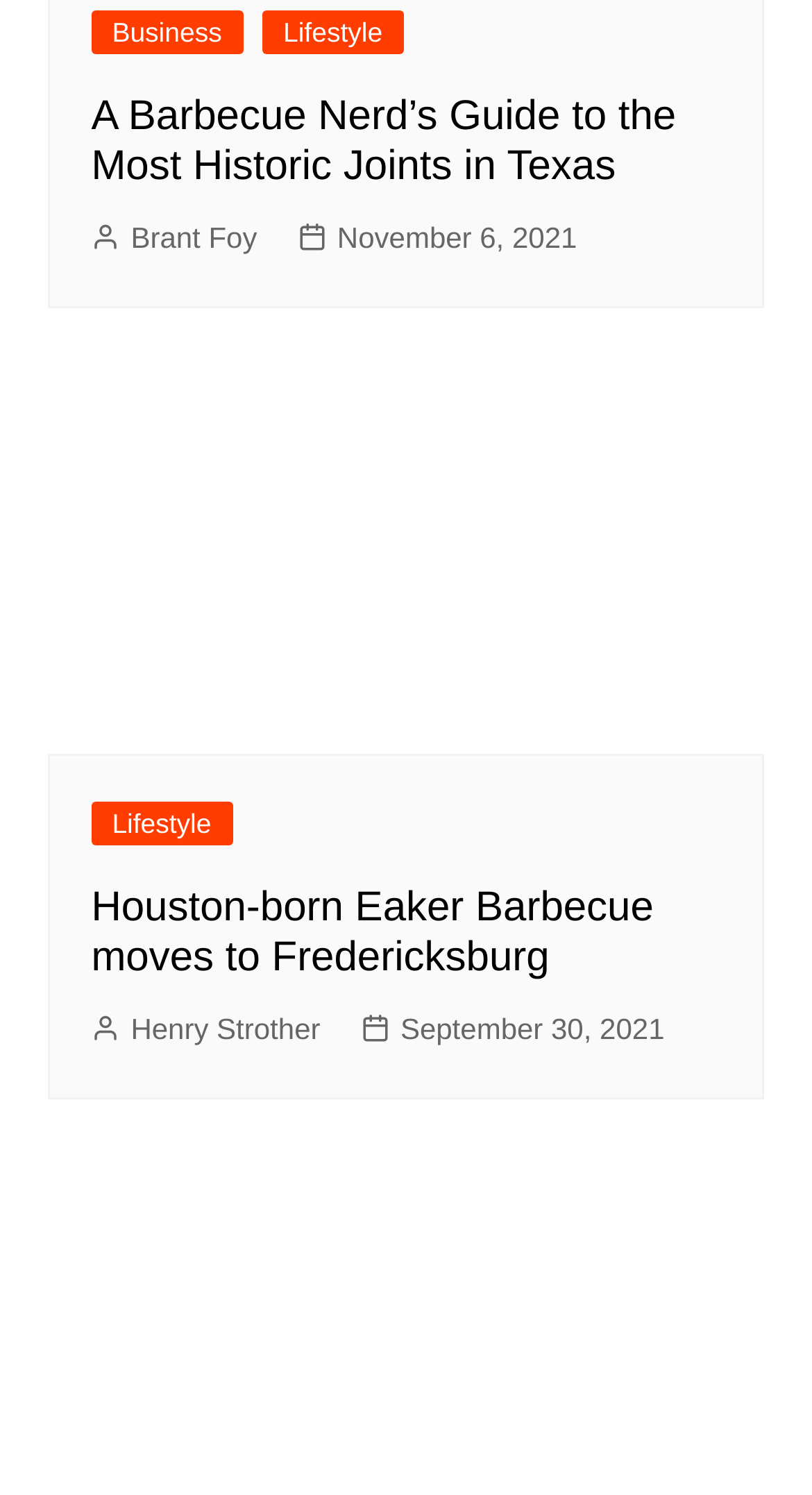Please identify the bounding box coordinates of the element's region that should be clicked to execute the following instruction: "View the image of 'Houston-born Eaker Barbecue moves to Fredericksburg'". The bounding box coordinates must be four float numbers between 0 and 1, i.e., [left, top, right, bottom].

[0.058, 0.234, 0.942, 0.504]